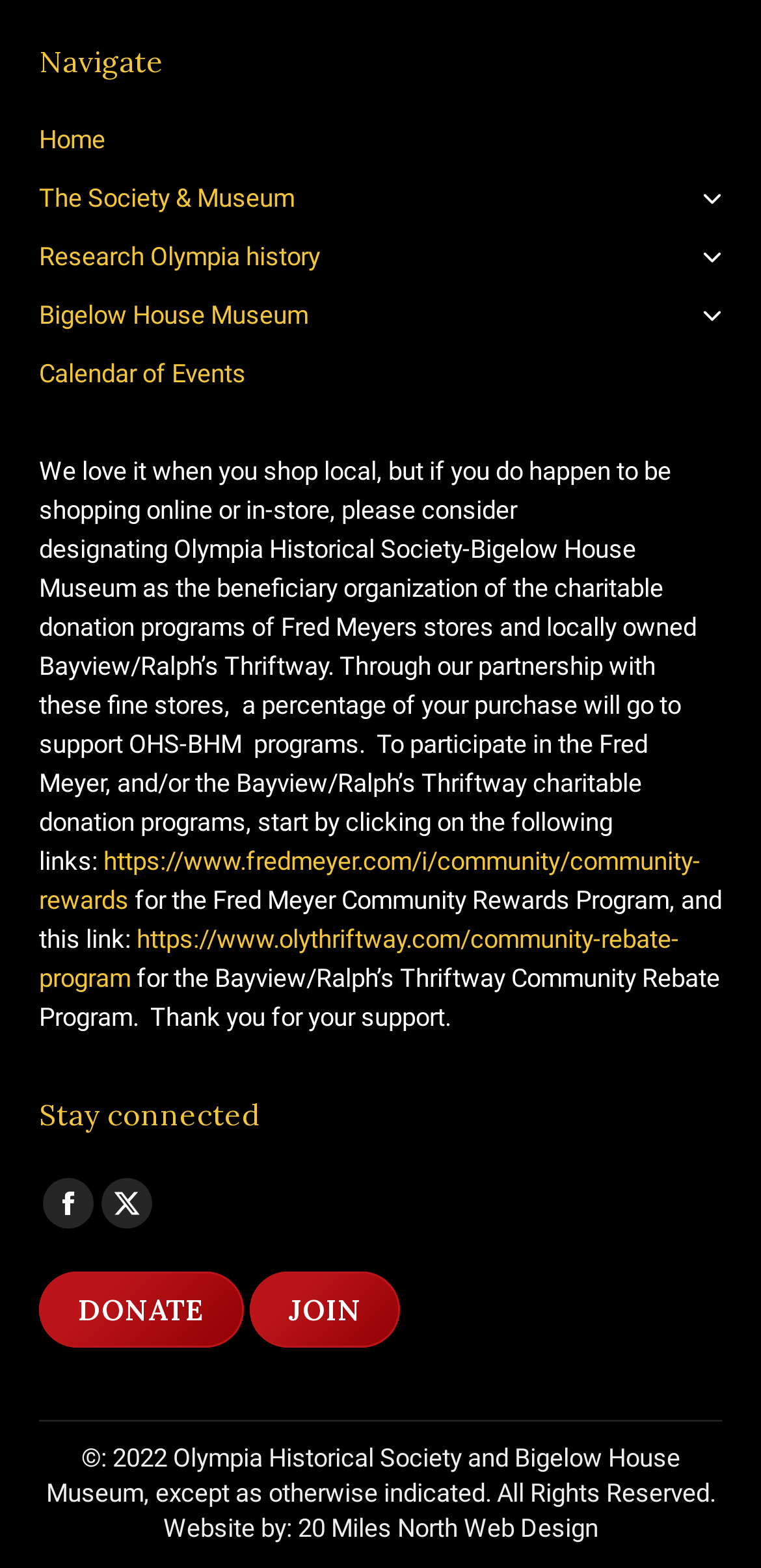Identify the bounding box coordinates of the region that should be clicked to execute the following instruction: "Visit the Society & Museum page".

[0.051, 0.114, 0.949, 0.152]